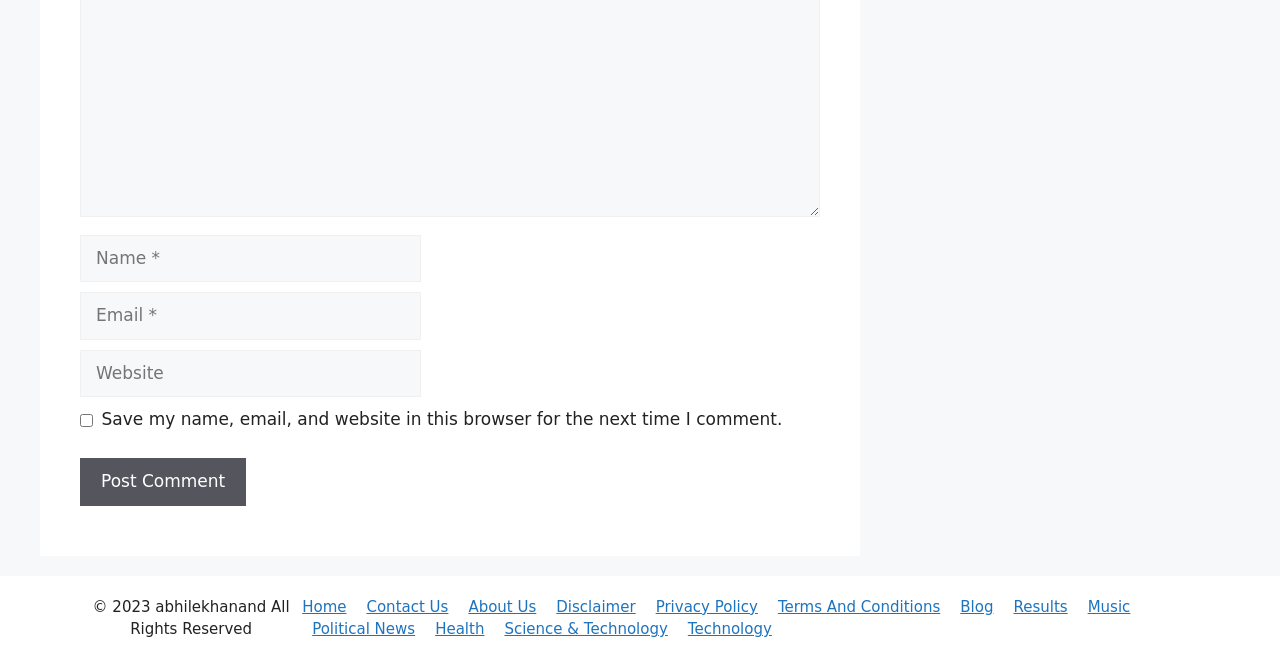Kindly respond to the following question with a single word or a brief phrase: 
How many textboxes are there?

3